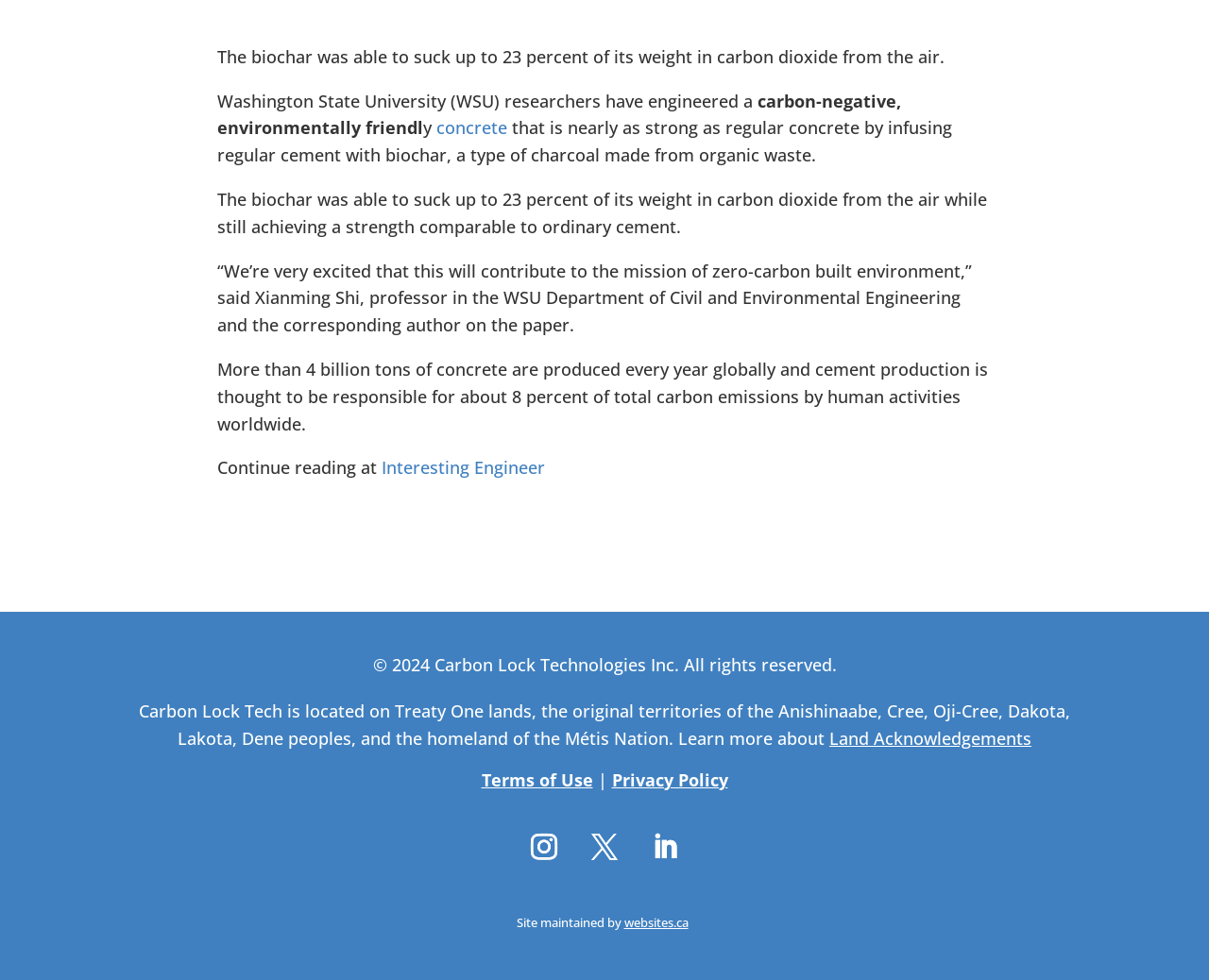Please identify the coordinates of the bounding box for the clickable region that will accomplish this instruction: "Contact websites.ca".

[0.516, 0.932, 0.569, 0.95]